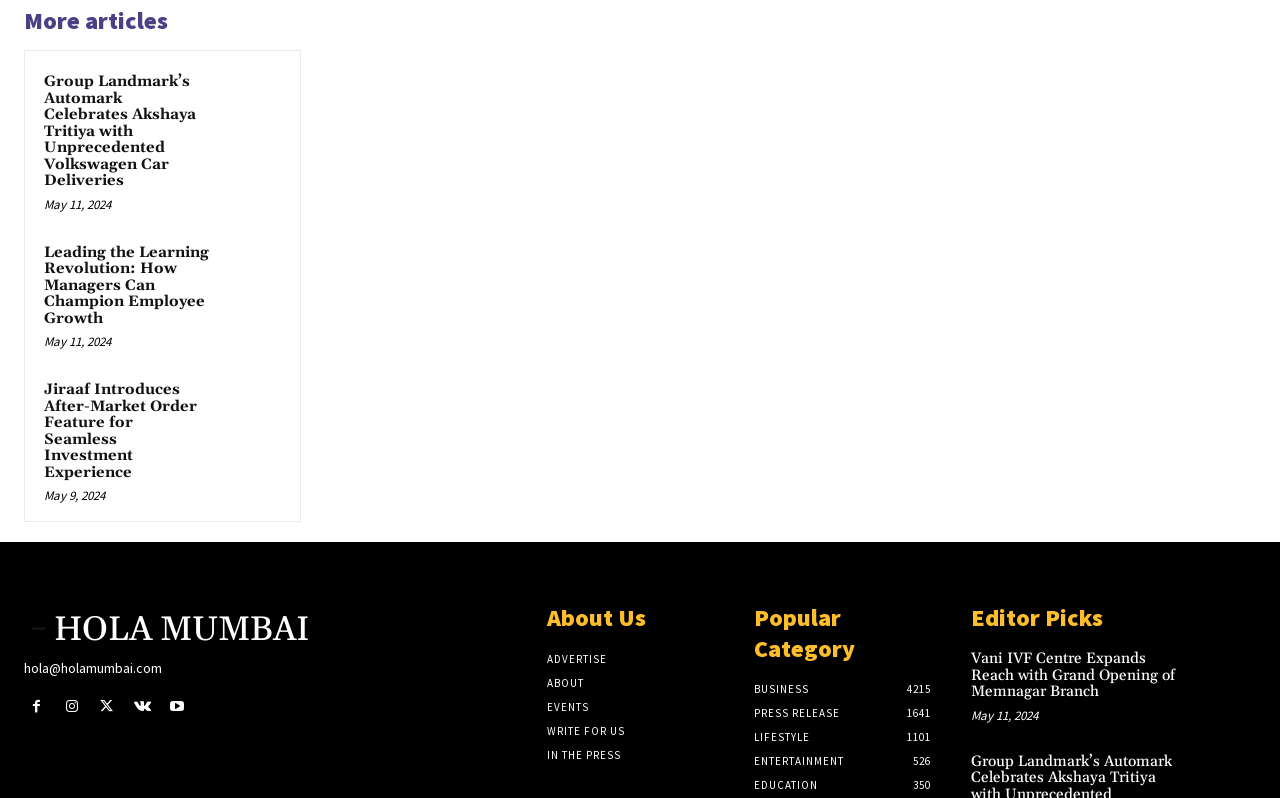Bounding box coordinates are specified in the format (top-left x, top-left y, bottom-right x, bottom-right y). All values are floating point numbers bounded between 0 and 1. Please provide the bounding box coordinate of the region this sentence describes: Twitter

[0.074, 0.871, 0.093, 0.903]